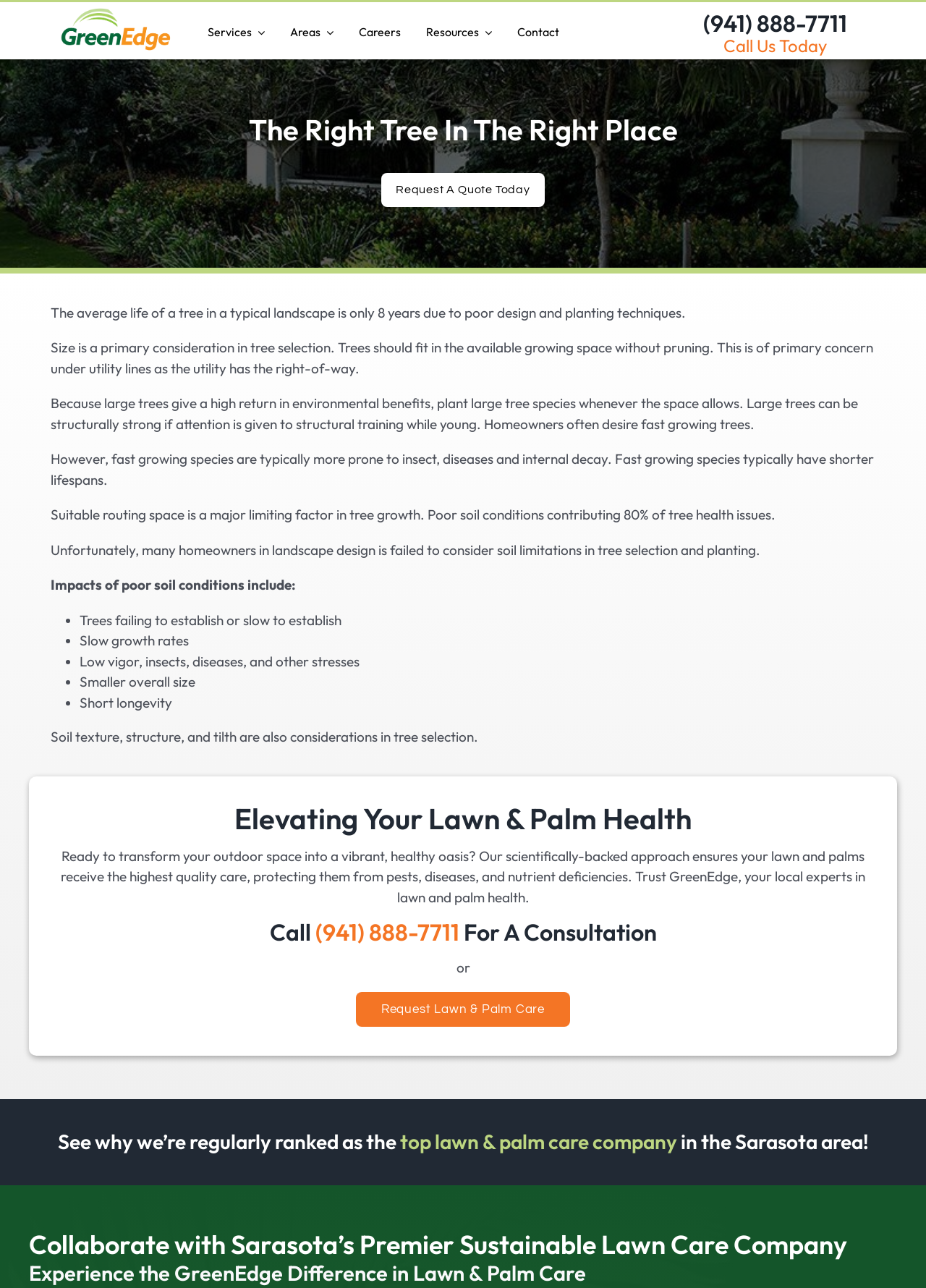What is the goal of the company's lawn and palm care services?
Answer the question in as much detail as possible.

The webpage states that the company's goal is to transform outdoor spaces into vibrant, healthy oases, as mentioned in the static text element 'Ready to transform your outdoor space into a vibrant, healthy oasis? Our scientifically-backed approach ensures your lawn and palms receive the highest quality care, protecting them from pests, diseases, and nutrient deficiencies.'.